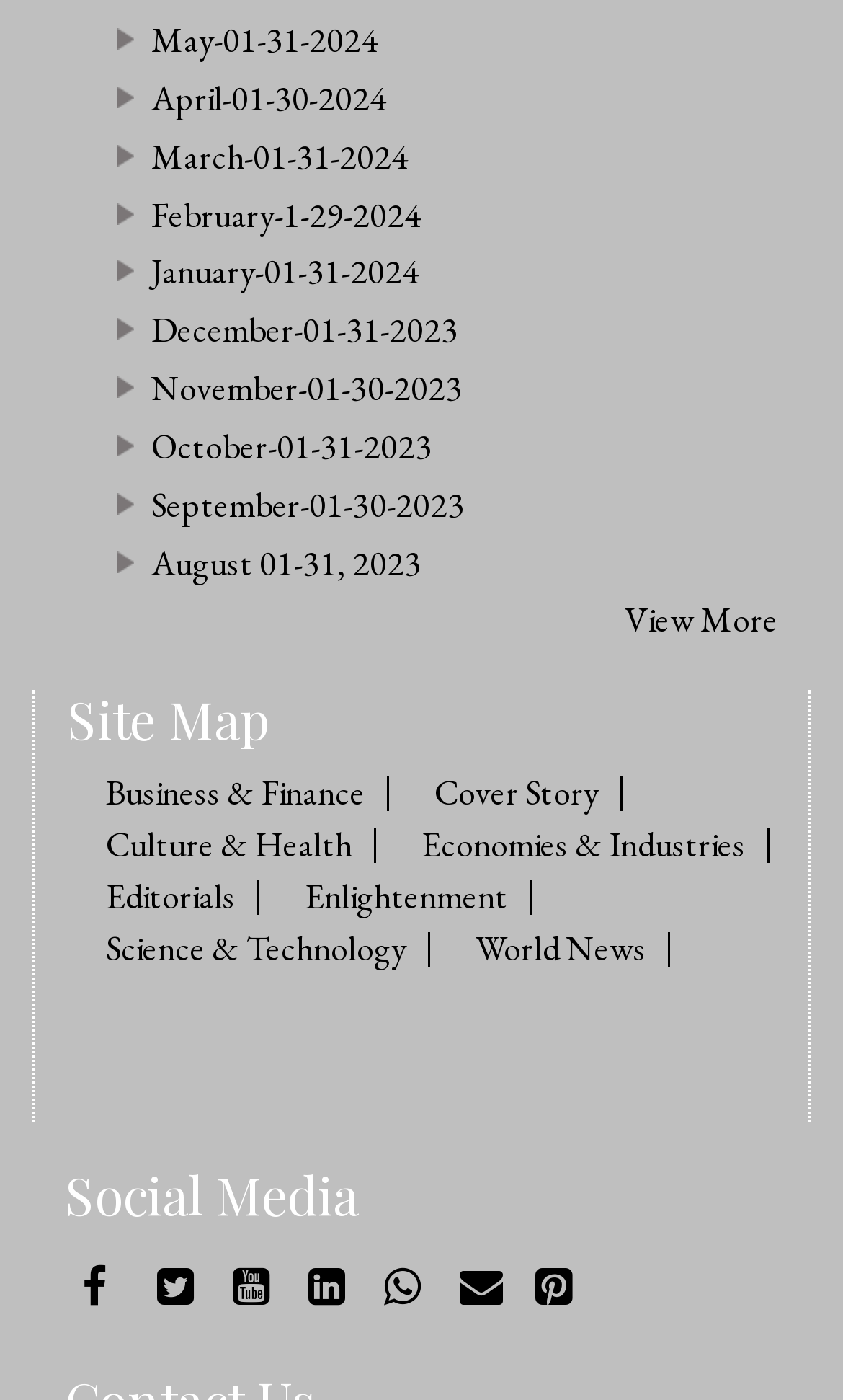Please identify the bounding box coordinates of the clickable area that will fulfill the following instruction: "View archives from May 2024". The coordinates should be in the format of four float numbers between 0 and 1, i.e., [left, top, right, bottom].

[0.179, 0.012, 0.449, 0.045]